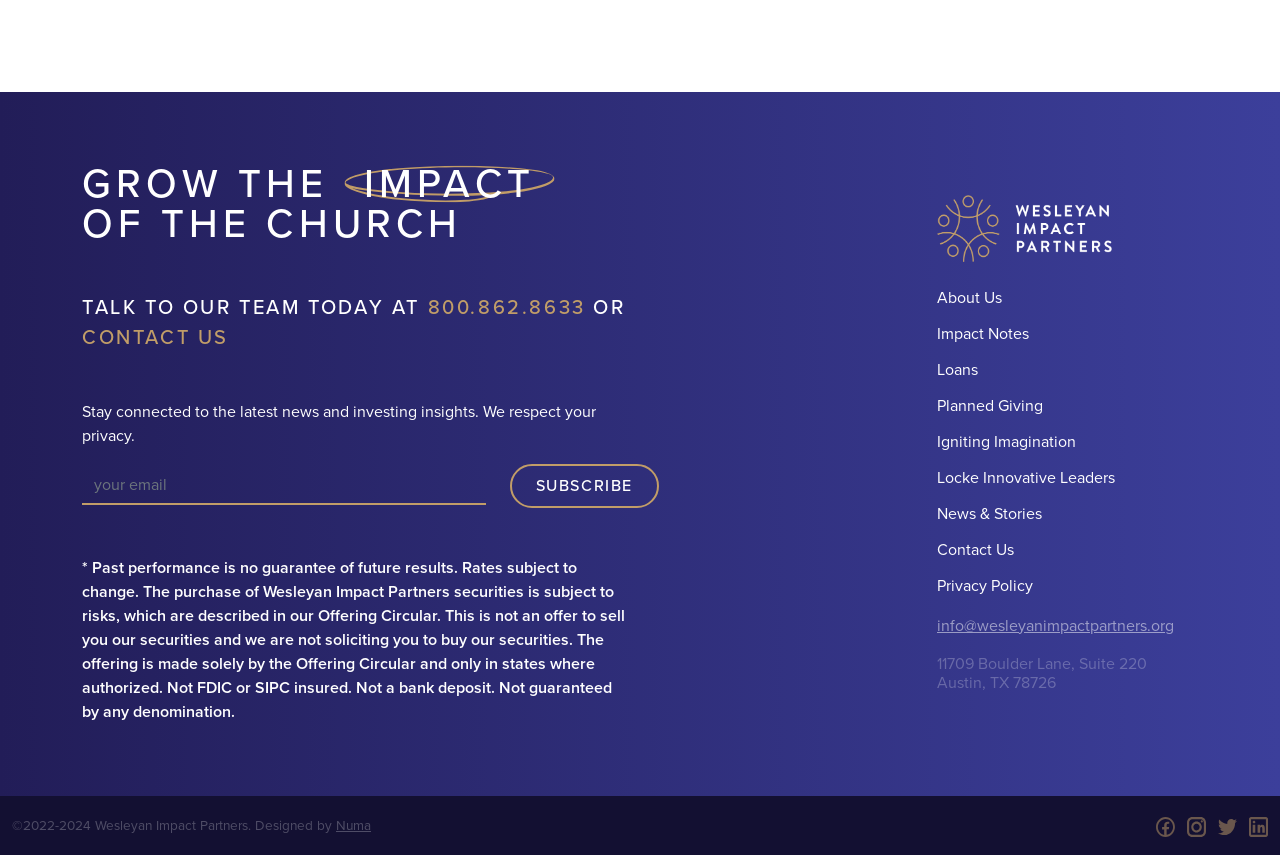Find the bounding box coordinates for the HTML element described in this sentence: "Planned Giving". Provide the coordinates as four float numbers between 0 and 1, in the format [left, top, right, bottom].

[0.732, 0.461, 0.815, 0.487]